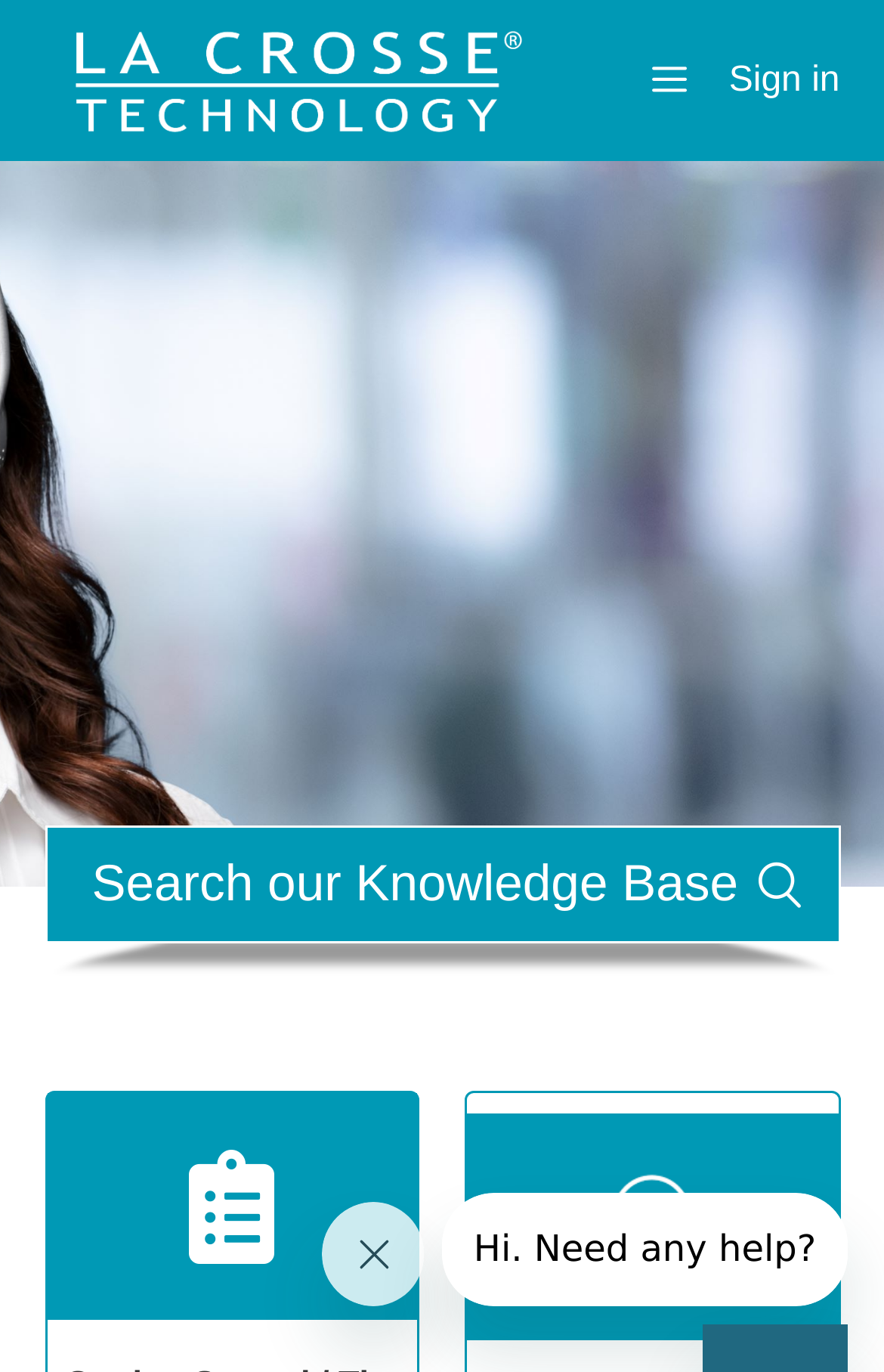Locate and extract the text of the main heading on the webpage.

La Crosse Technology